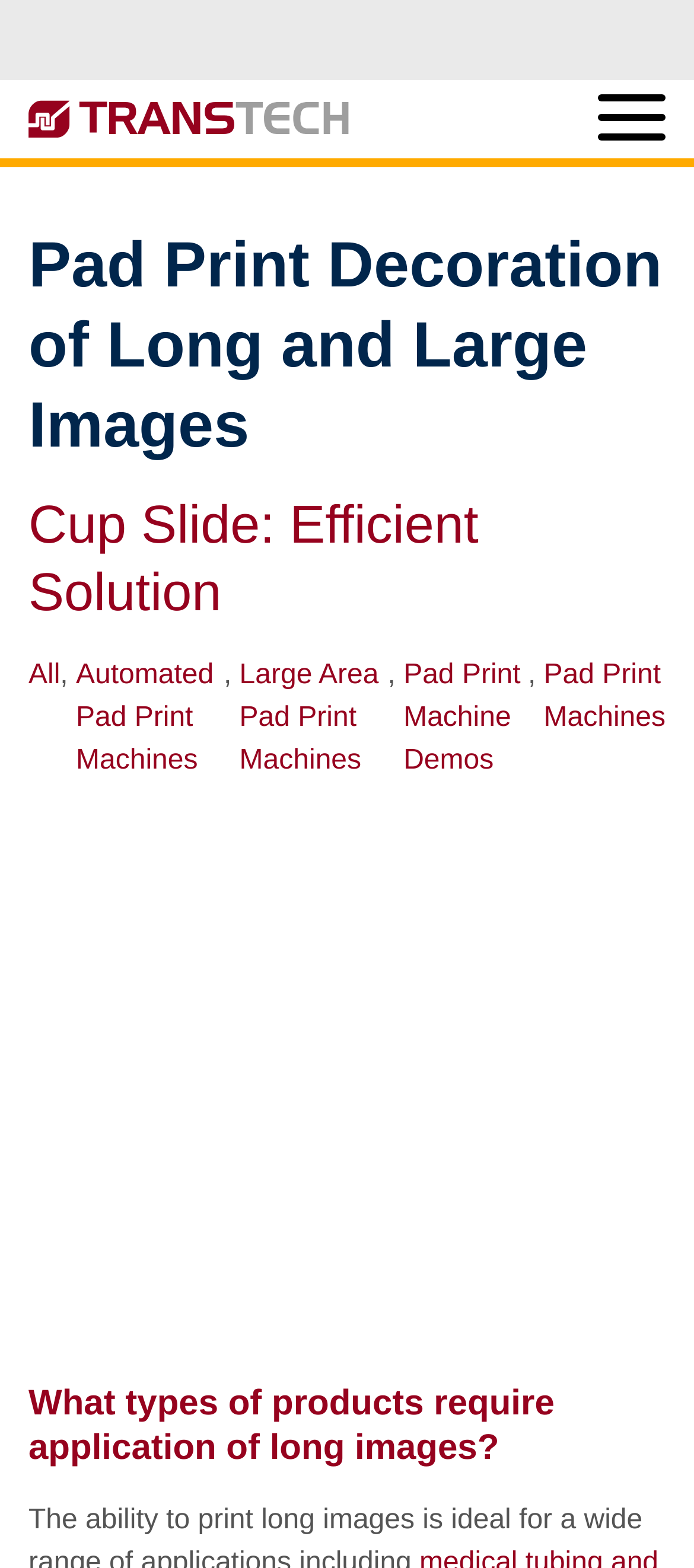Please determine the bounding box coordinates for the element that should be clicked to follow these instructions: "Learn about MEDICAL DEVICES".

[0.0, 0.287, 1.0, 0.419]